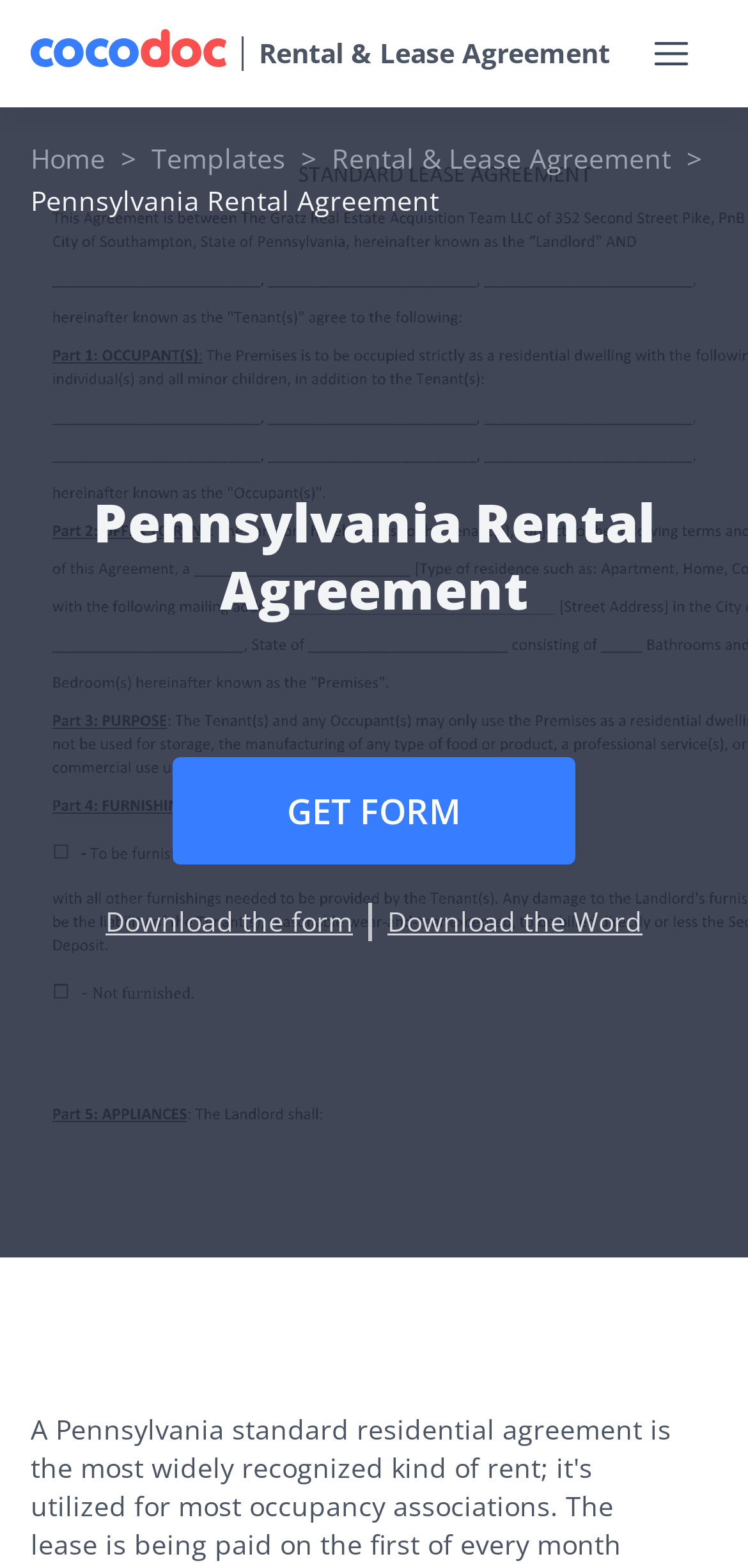Look at the image and answer the question in detail:
How many navigation links are available?

The webpage has four navigation links, namely 'Home', 'Templates', 'Rental & Lease Agreement', and 'Pennsylvania Rental Agreement', which provide users with options to navigate to different sections of the website.